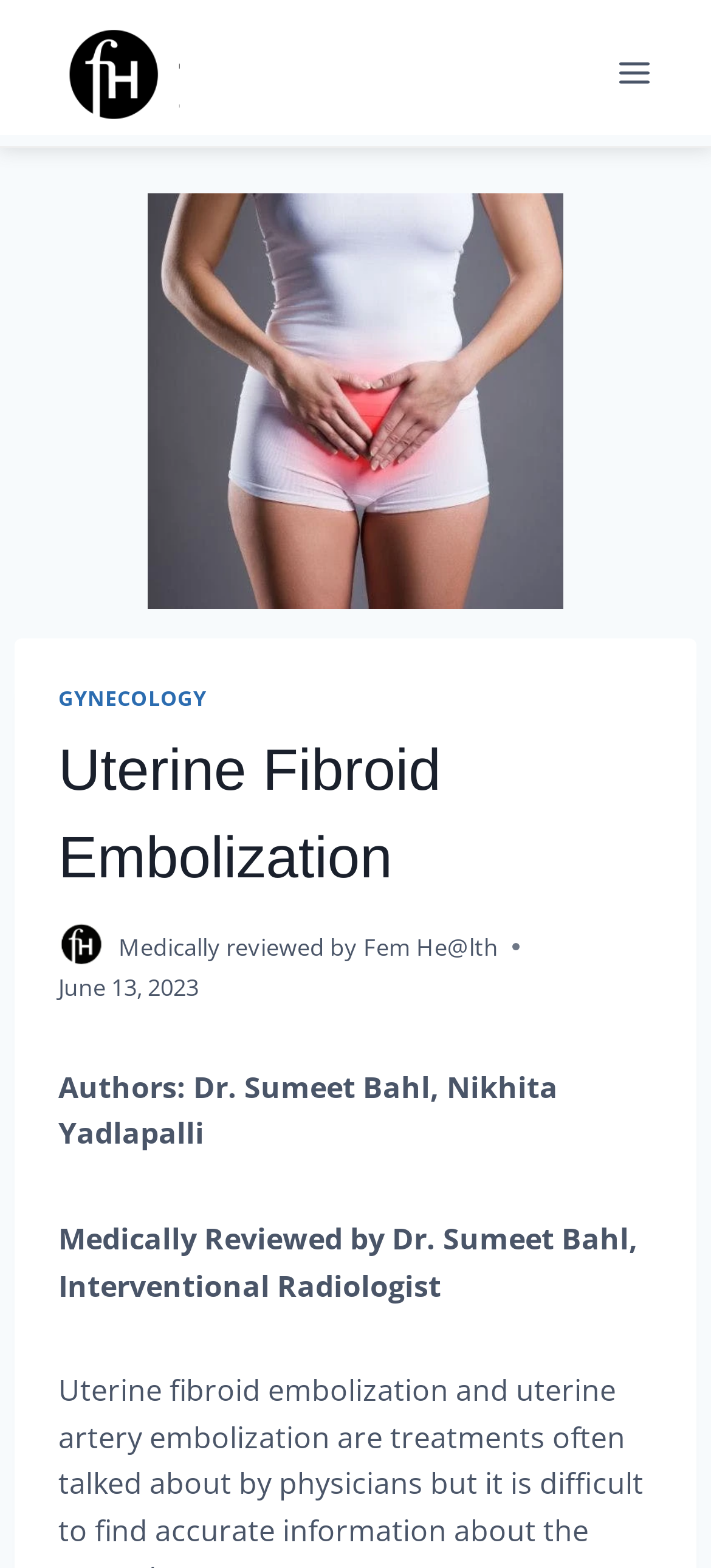Who is the medical reviewer of this webpage's content?
Based on the image, provide a one-word or brief-phrase response.

Dr. Sumeet Bahl